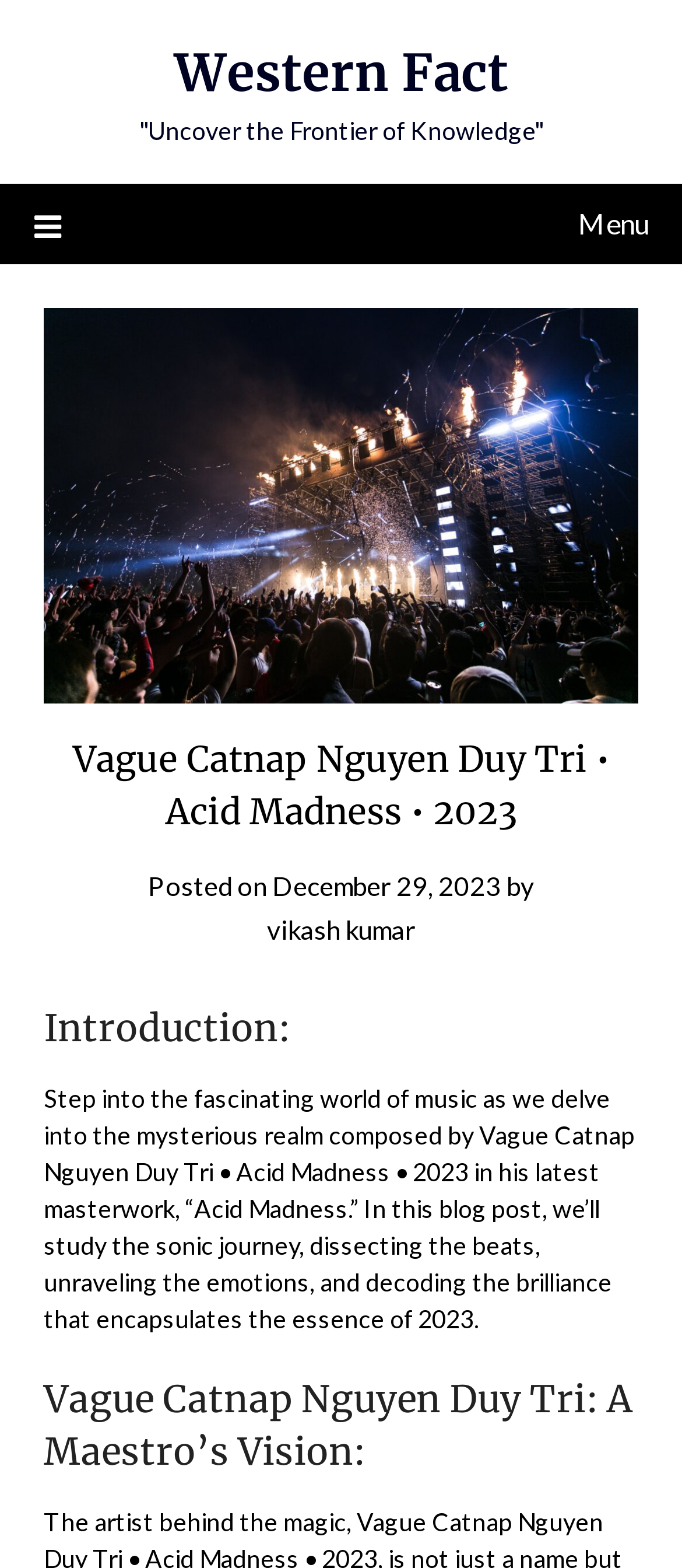Provide a brief response to the question below using one word or phrase:
What is the title of the music composition?

Acid Madness